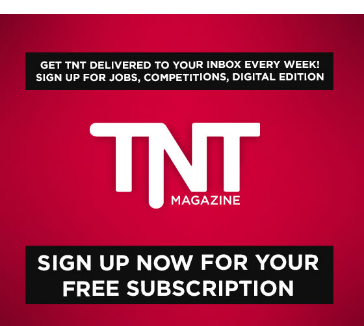What action is the viewer encouraged to take?
Based on the screenshot, give a detailed explanation to answer the question.

The caption includes a clear call to action that states, 'SIGN UP NOW FOR YOUR FREE SUBSCRIPTION,' which invites readers to engage directly and enjoy the updated content from TNT Magazine.